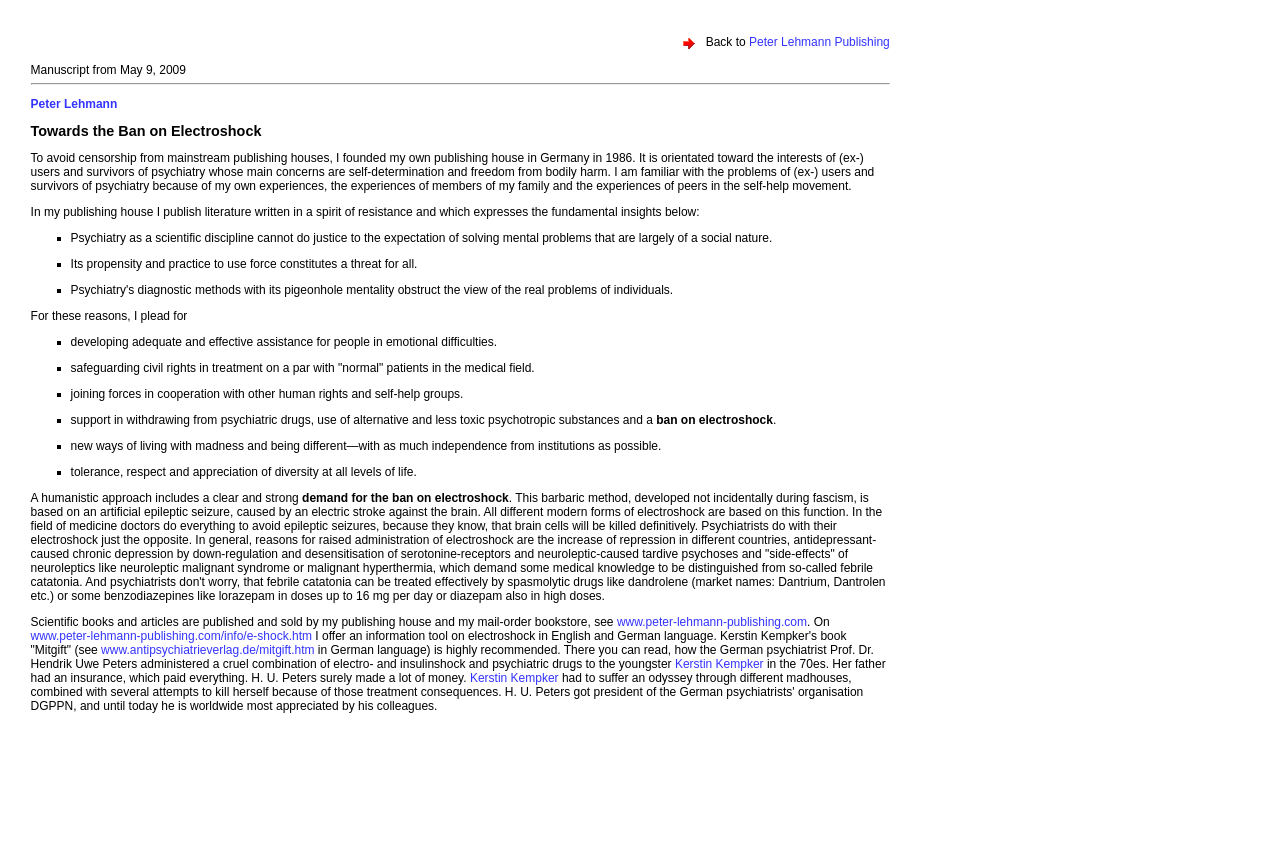Identify the bounding box coordinates for the UI element described as follows: "Peter Lehmann". Ensure the coordinates are four float numbers between 0 and 1, formatted as [left, top, right, bottom].

[0.024, 0.112, 0.092, 0.128]